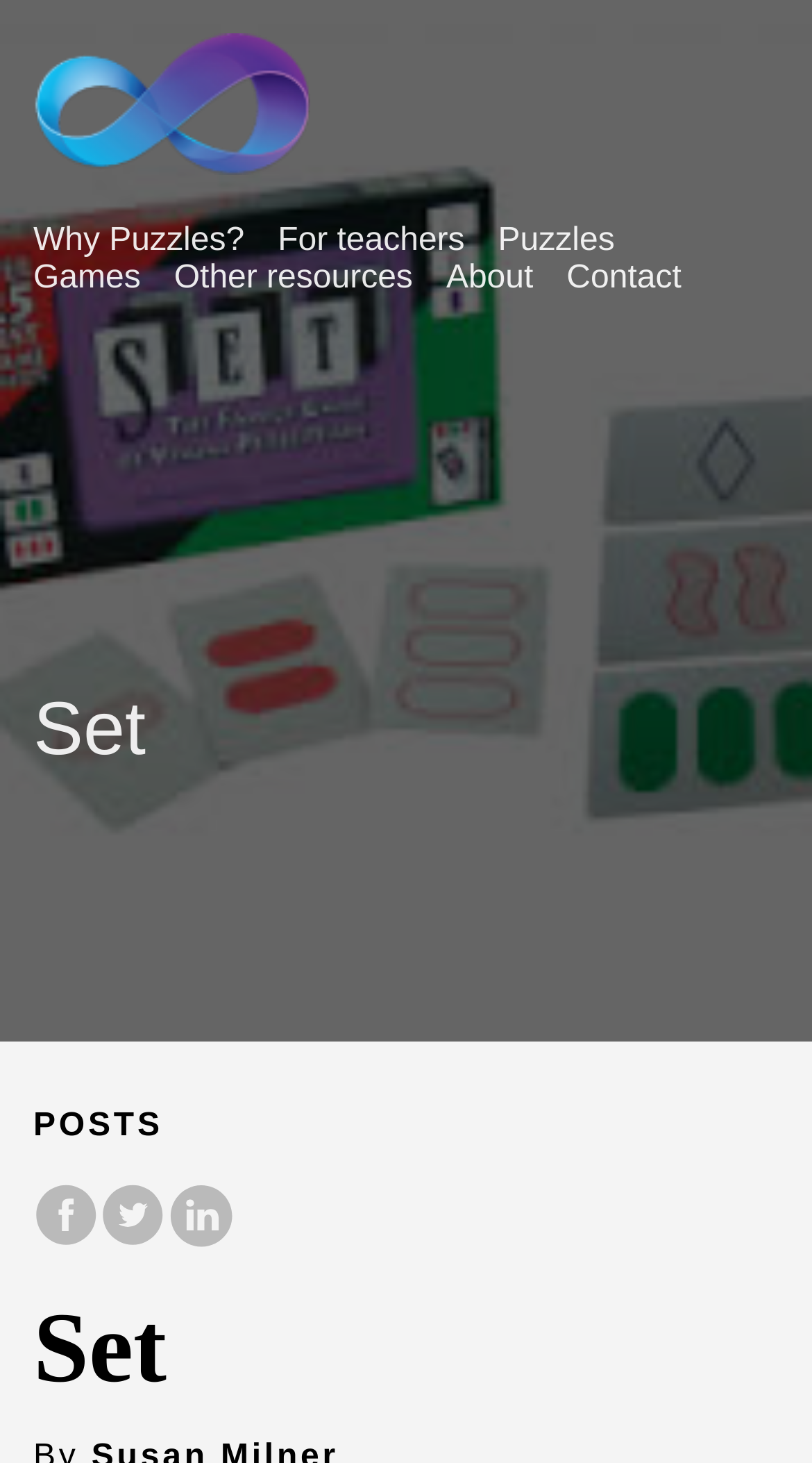Create a detailed summary of all the visual and textual information on the webpage.

This webpage is about Susan's Math Games, specifically focused on the game "Set". At the top left, there is a link to "Susan's Math Games" accompanied by an image with the same name. Below this, there are several links arranged horizontally, including "Why Puzzles?", "For teachers", "Puzzles", "Games", "Other resources", "About", and "Contact".

The main content of the page is headed by a large heading "Set" at the top center. Below this, there is a section with the title "POSTS" on the top left. Underneath, there are three social media sharing links, "share on Facebook", "share on Twitter", and "share on LinkedIn", each accompanied by a small image. These links are aligned horizontally and positioned near the bottom of the page.

Further down, there is another heading "Set" at the bottom center of the page. The overall layout is organized, with clear headings and concise text, making it easy to navigate.